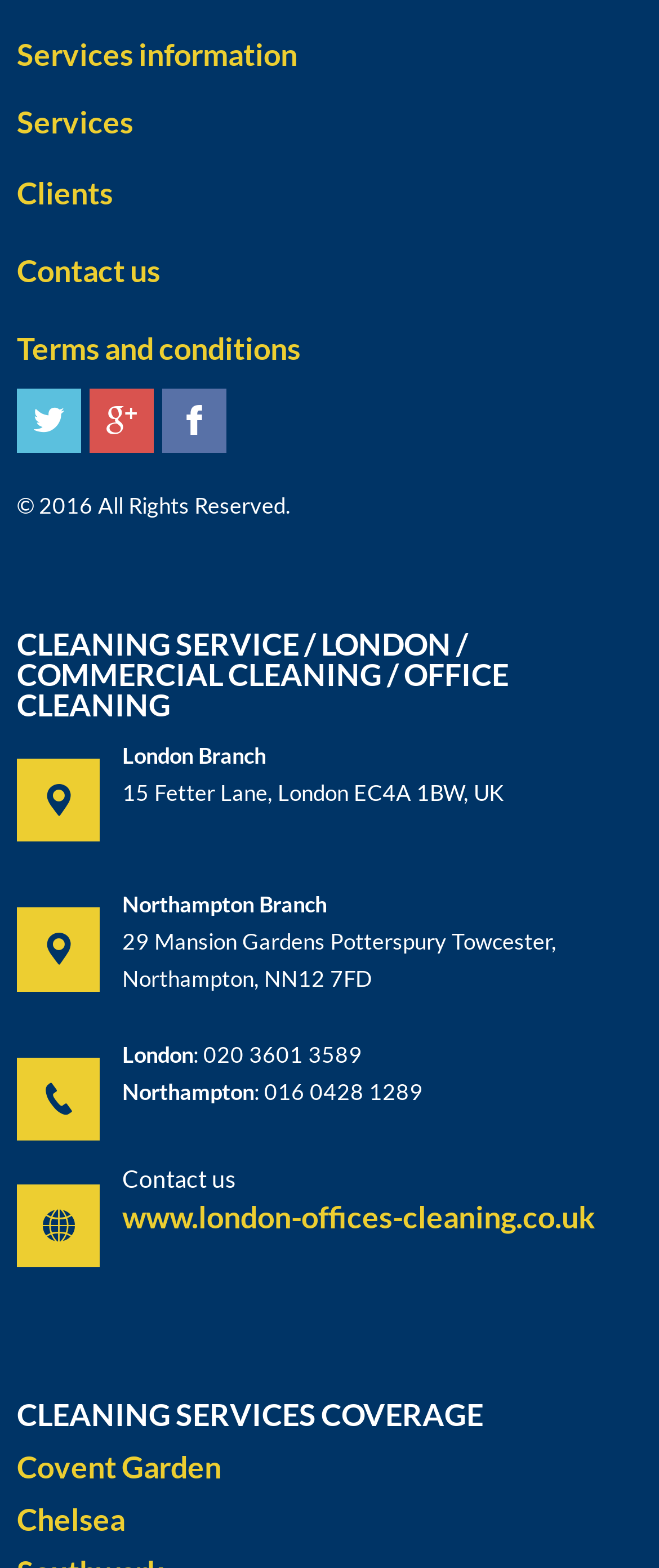Find the bounding box coordinates for the HTML element described as: "www.london-offices-cleaning.co.uk". The coordinates should consist of four float values between 0 and 1, i.e., [left, top, right, bottom].

[0.186, 0.764, 0.904, 0.788]